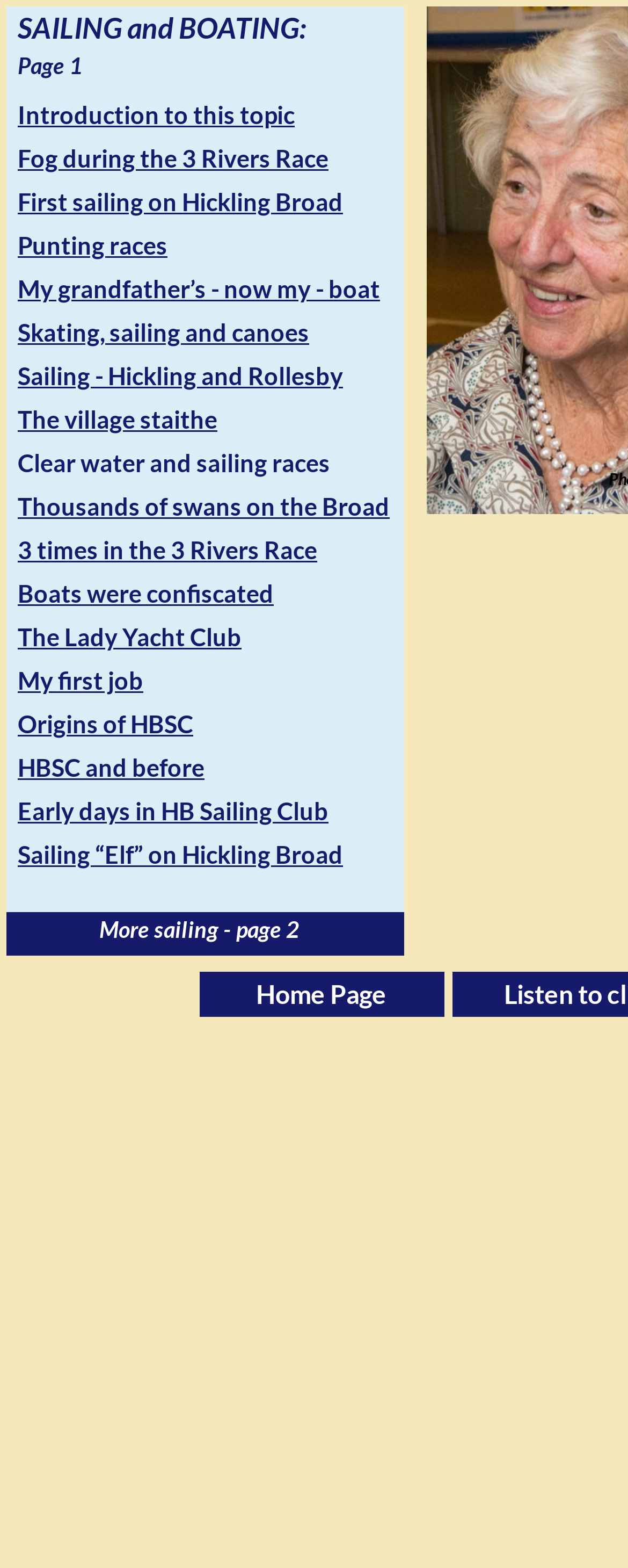From the webpage screenshot, identify the region described by The Lady Yacht Club. Provide the bounding box coordinates as (top-left x, top-left y, bottom-right x, bottom-right y), with each value being a floating point number between 0 and 1.

[0.028, 0.397, 0.385, 0.415]